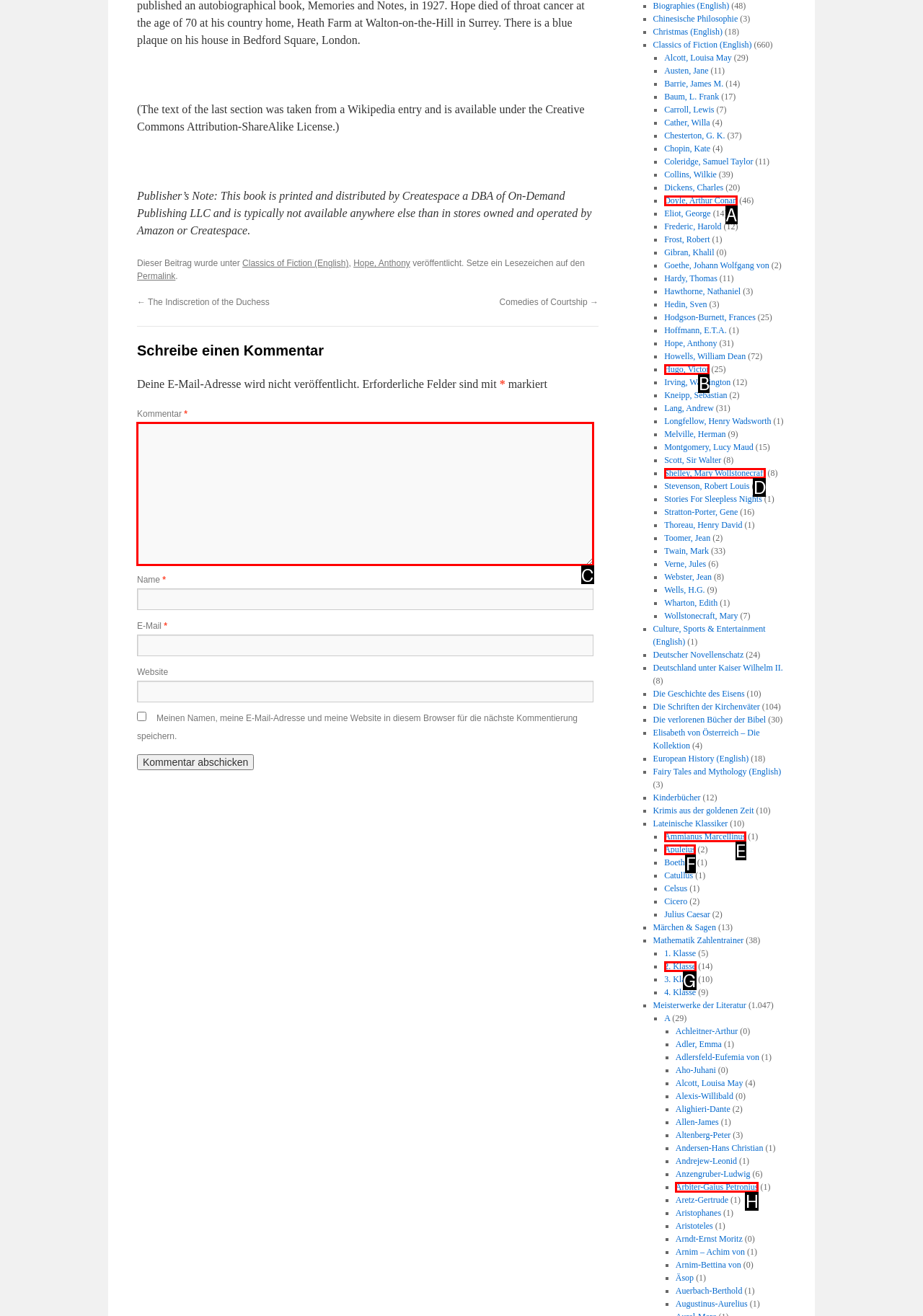Tell me the letter of the correct UI element to click for this instruction: Write a comment. Answer with the letter only.

C